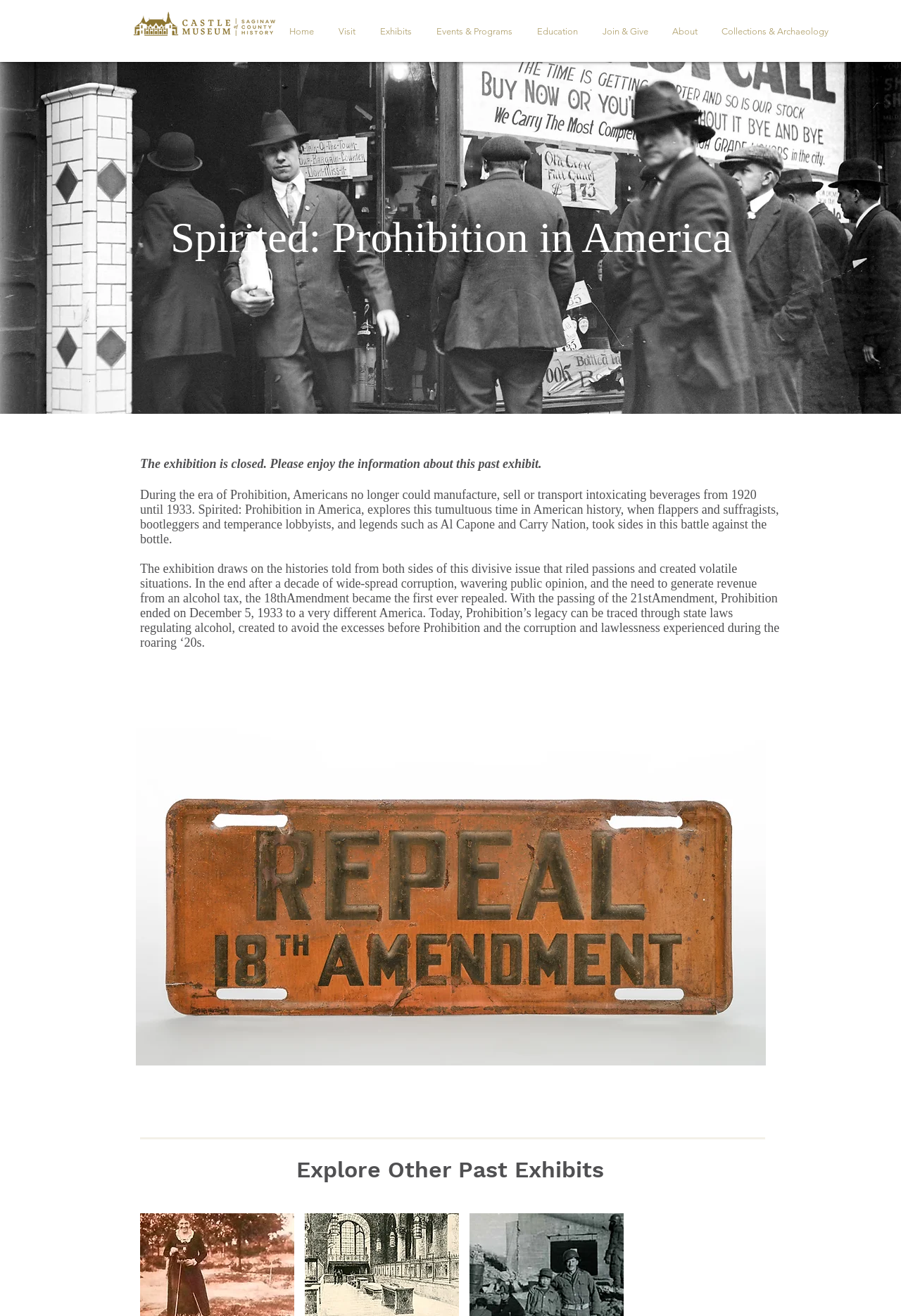Please determine the bounding box coordinates of the element's region to click for the following instruction: "Navigate to the About page".

[0.732, 0.012, 0.786, 0.036]